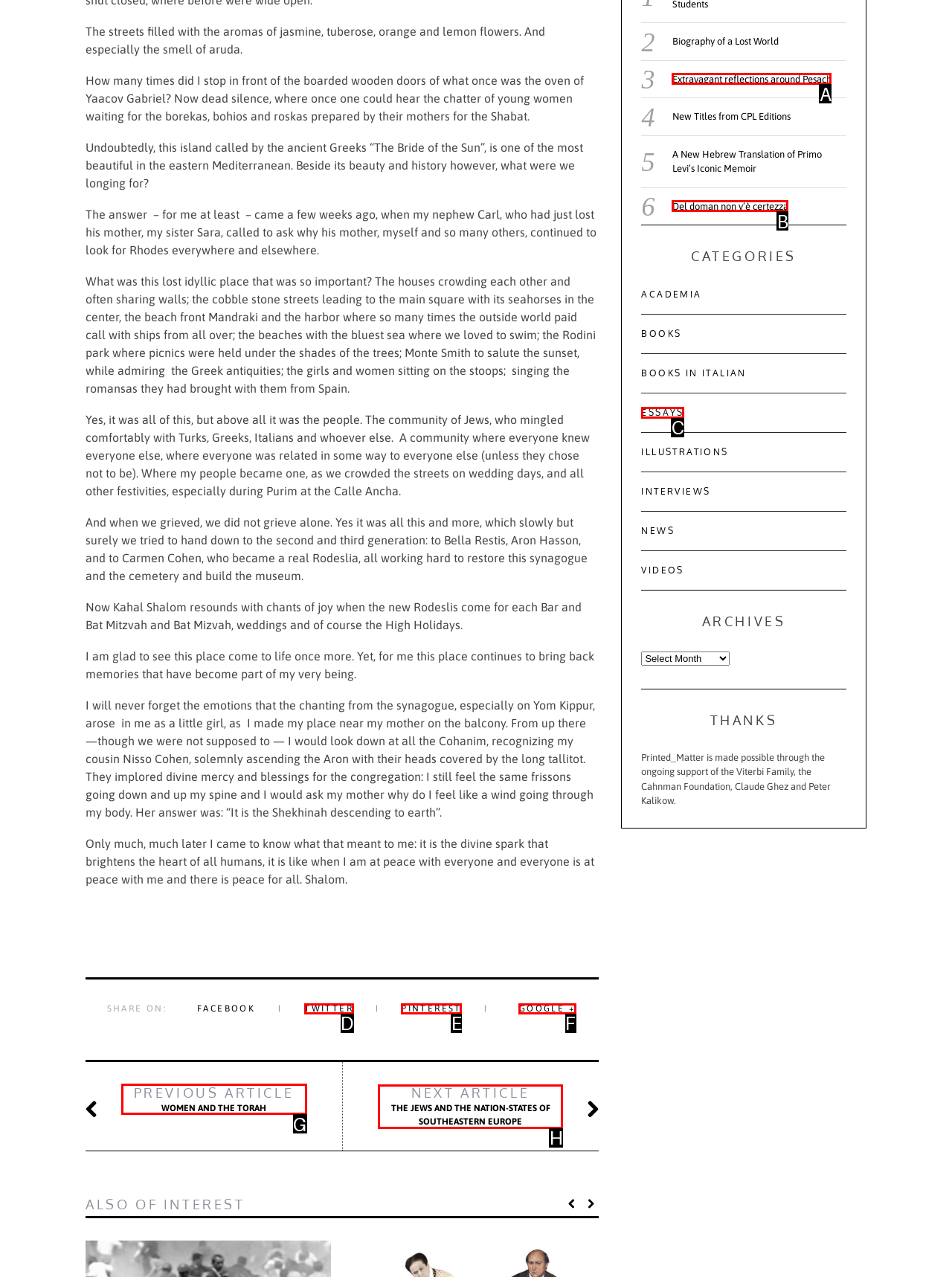Select the letter associated with the UI element you need to click to perform the following action: Read previous article 'WOMEN AND THE TORAH'
Reply with the correct letter from the options provided.

G